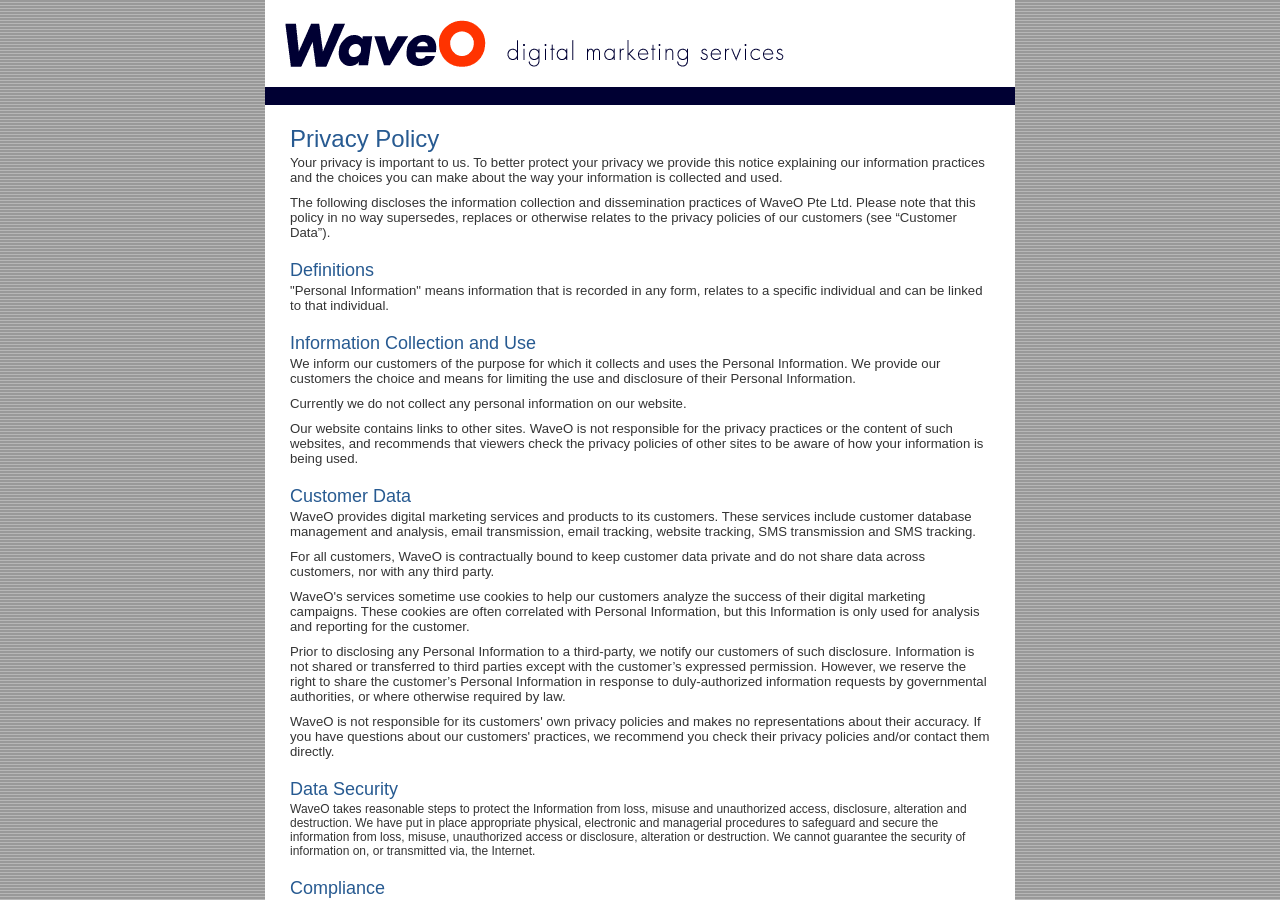Kindly respond to the following question with a single word or a brief phrase: 
What happens if WaveO needs to share customer information?

Notified and permission required